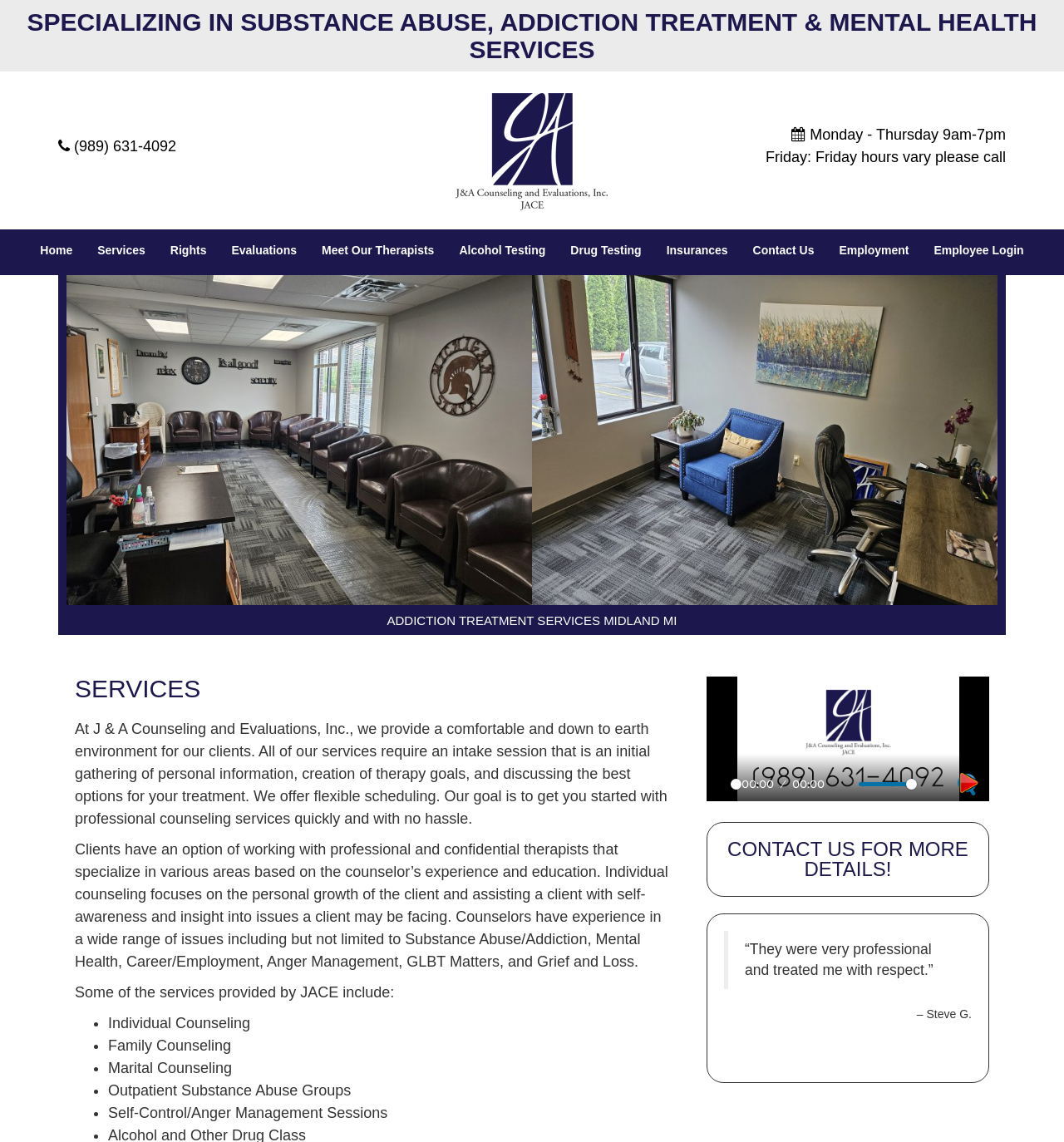Please specify the bounding box coordinates of the clickable section necessary to execute the following command: "Navigate to the Home page".

[0.026, 0.201, 0.08, 0.237]